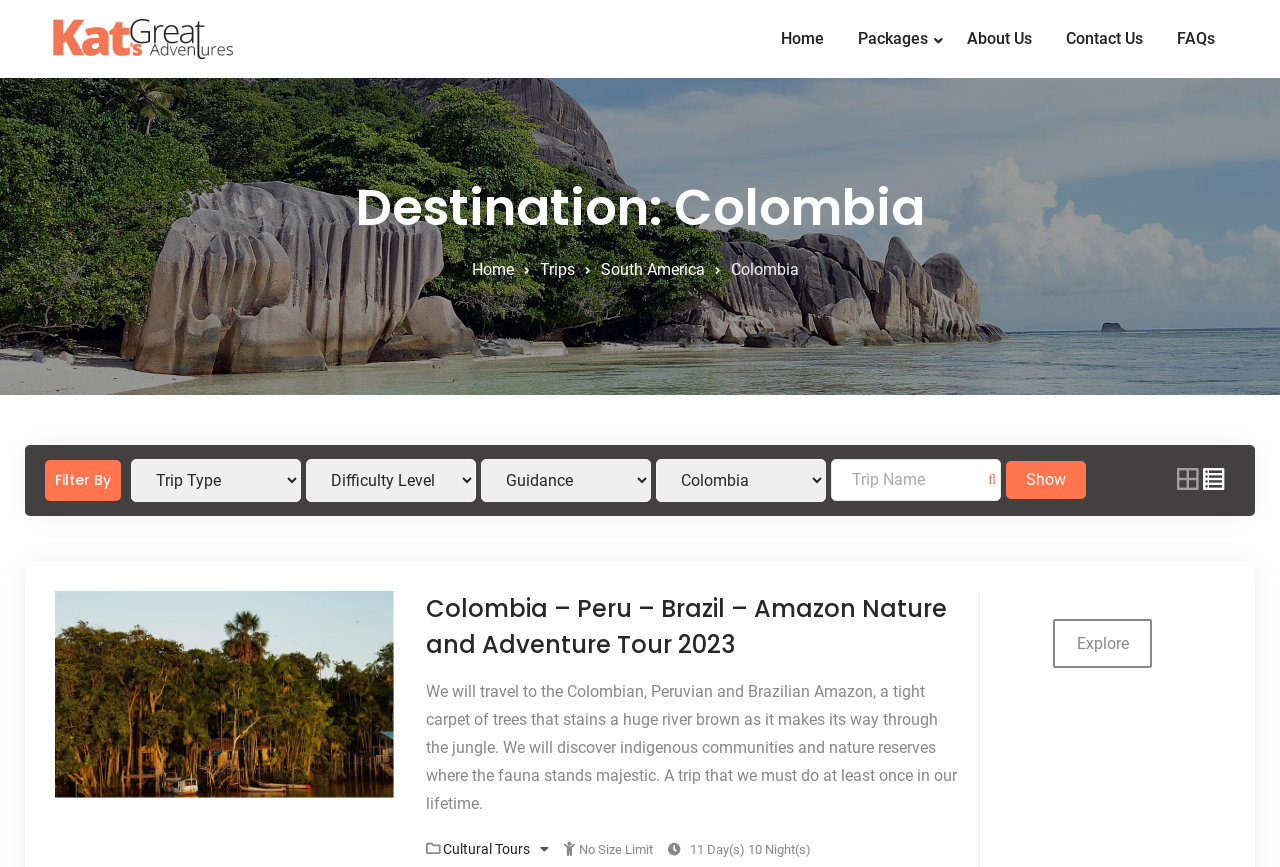What is the name of the tour?
Examine the image and give a concise answer in one word or a short phrase.

Colombia – Peru – Brazil – Amazon Nature and Adventure Tour 2023